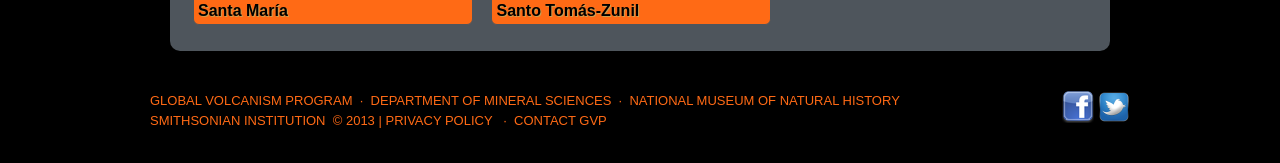Locate the bounding box coordinates of the UI element described by: "Global Volcanism Program". The bounding box coordinates should consist of four float numbers between 0 and 1, i.e., [left, top, right, bottom].

[0.117, 0.568, 0.275, 0.66]